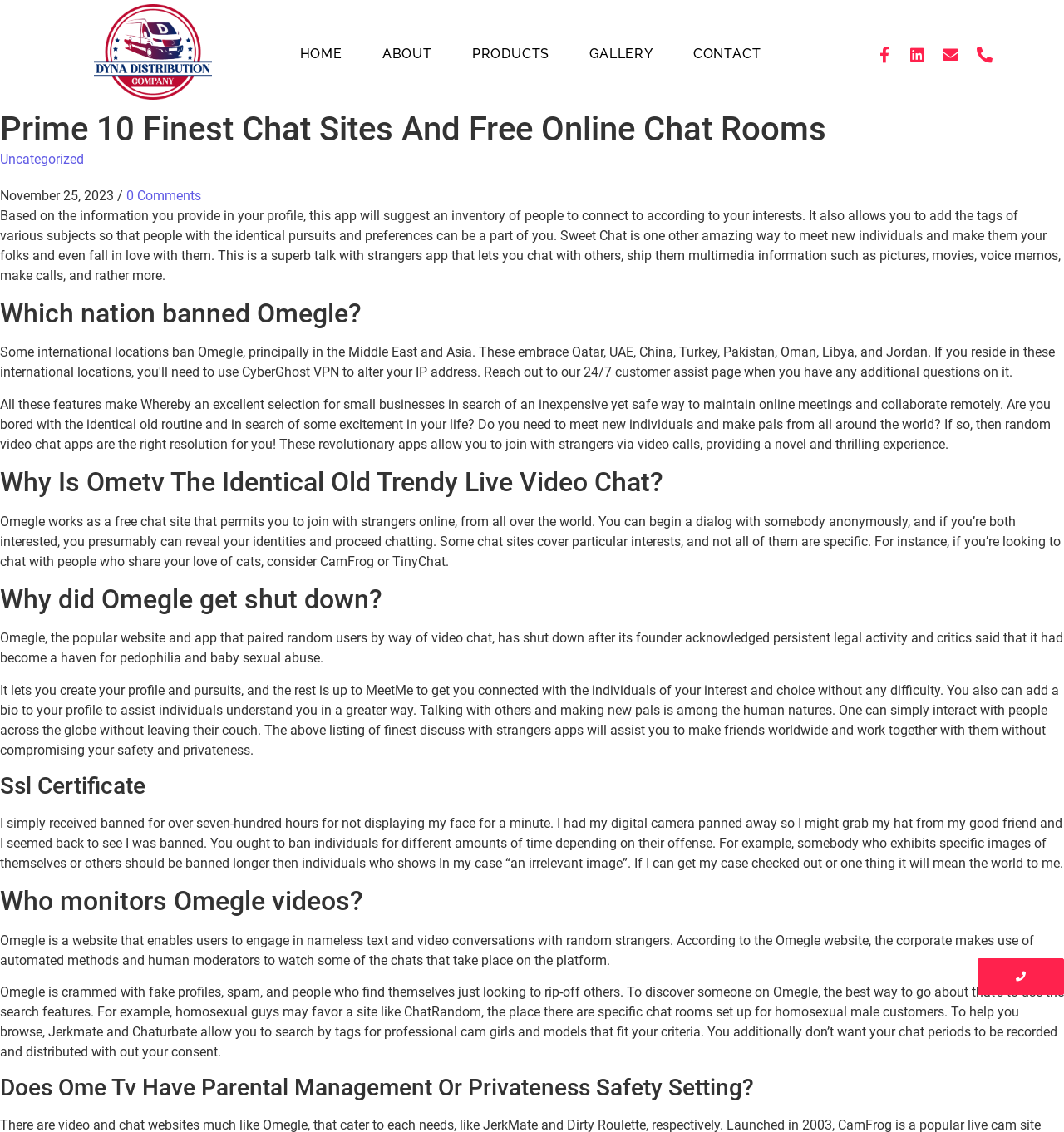Who monitors Omegle videos?
Based on the image, give a one-word or short phrase answer.

Automated systems and human moderators